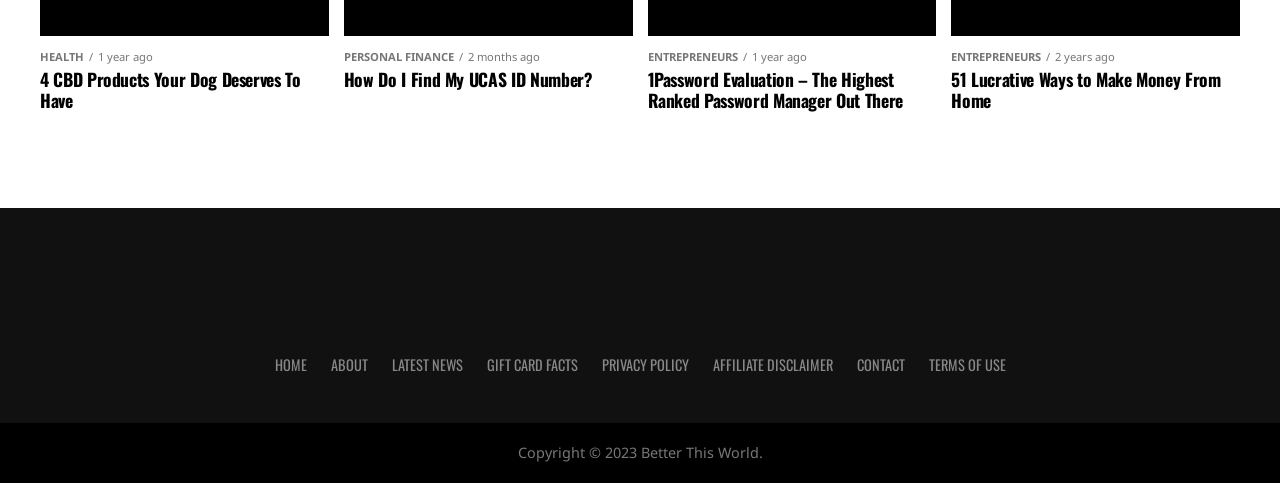Kindly provide the bounding box coordinates of the section you need to click on to fulfill the given instruction: "check latest news".

[0.306, 0.732, 0.361, 0.775]